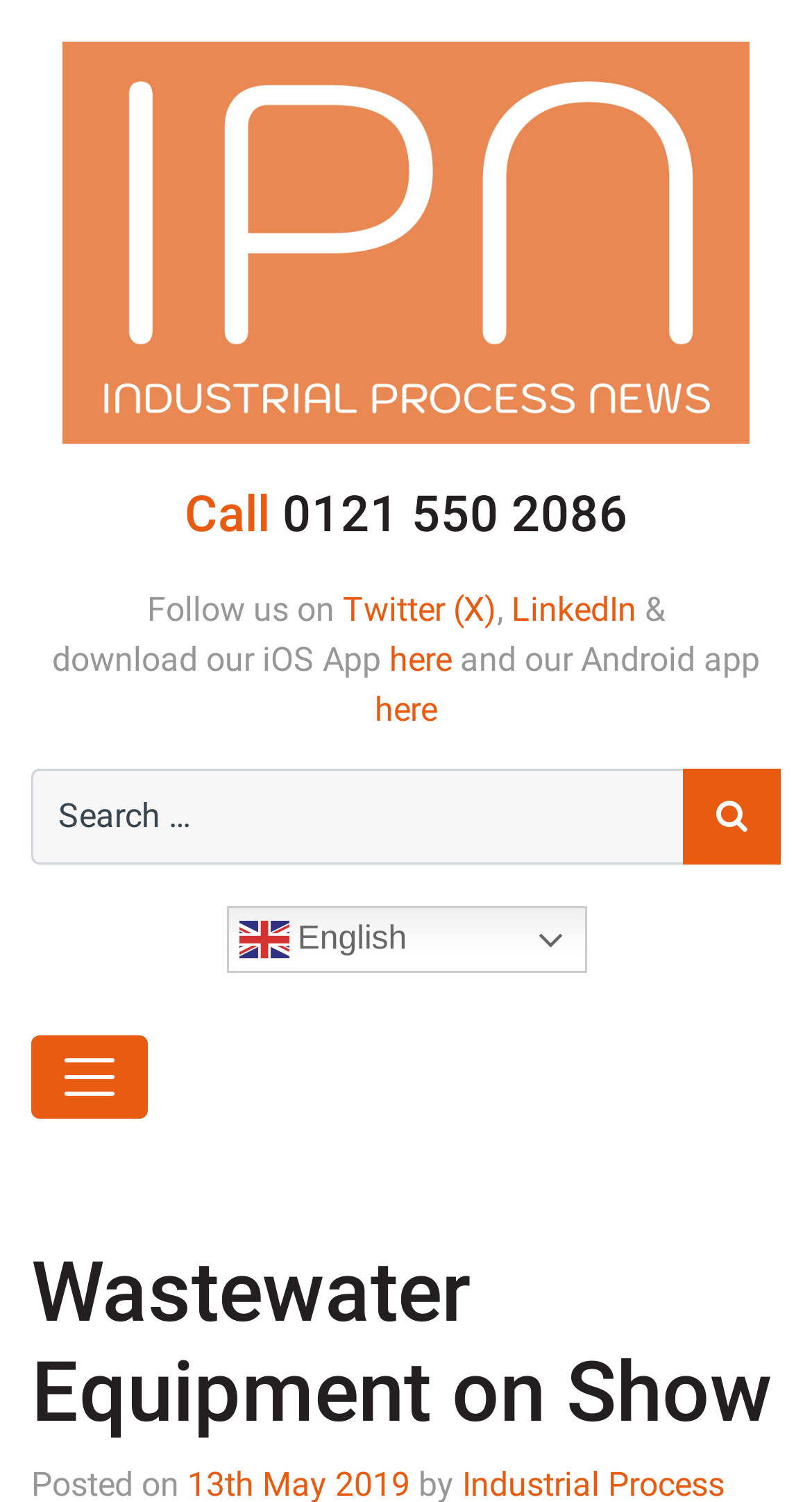Write an extensive caption that covers every aspect of the webpage.

The webpage is about wastewater equipment and is part of the Industrial Process News website. At the top left, there is a logo of Industrial Process News, accompanied by a link to the website. Below the logo, there is a call-to-action link to call a phone number, 0121 550 2086, which is also a heading.

To the right of the call-to-action link, there are social media links, including Twitter, LinkedIn, and others, with a brief description "Follow us on". Below these links, there are two links to download the website's iOS and Android apps.

On the top right, there is a search bar with a textbox and a search button. Next to the search bar, there is a link to switch the language to English, accompanied by a small flag icon.

At the top center, there is a navigation button to toggle the navigation menu, which is currently collapsed. When expanded, the navigation menu has a heading "Wastewater Equipment on Show", which is the main topic of the webpage.

Overall, the webpage has a simple and organized layout, with clear headings and concise text, and provides easy access to the website's main content and features.